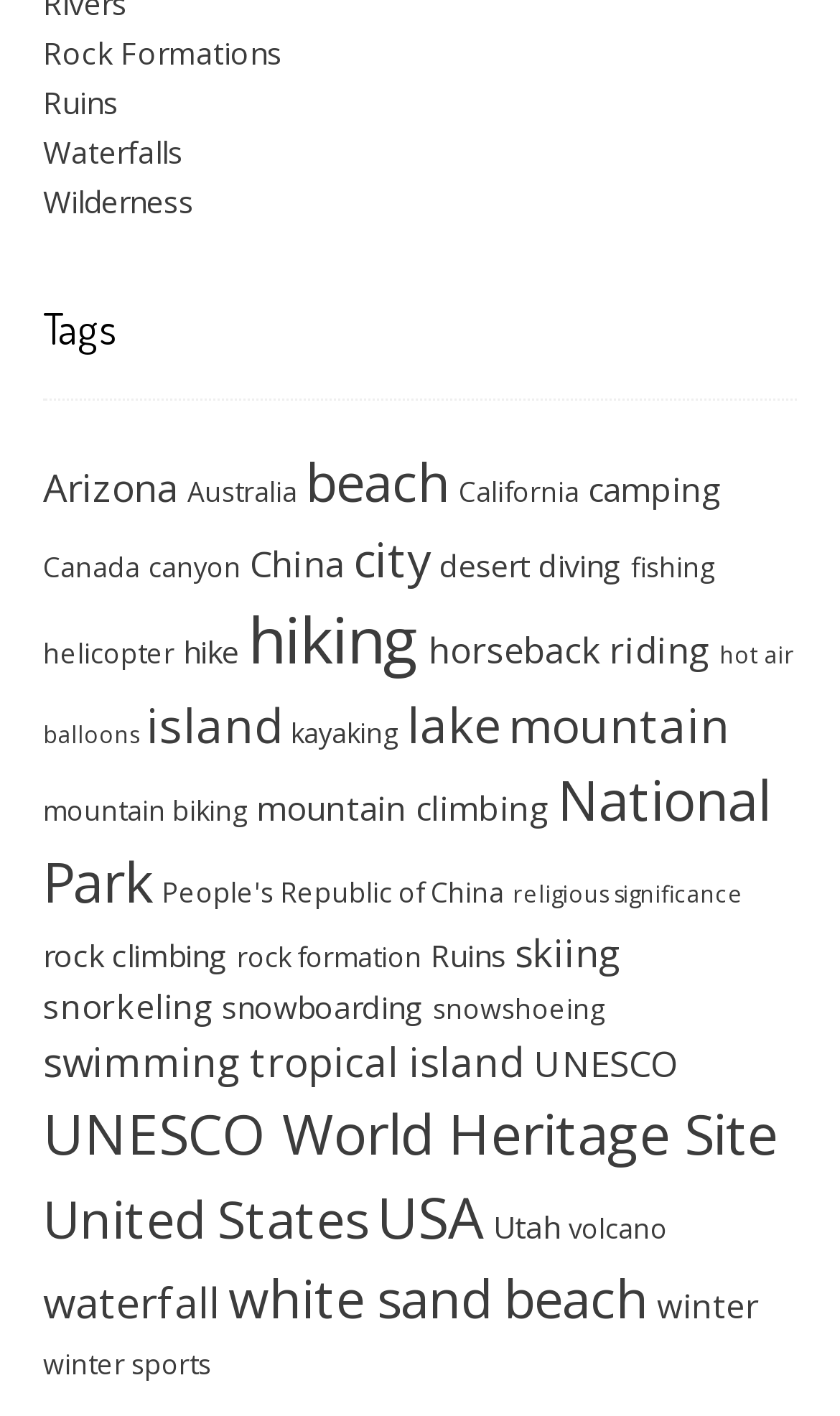How many tags are available?
Could you answer the question in a detailed manner, providing as much information as possible?

I counted the number of links under the 'Tags' heading, and there are 35 links, each representing a tag.